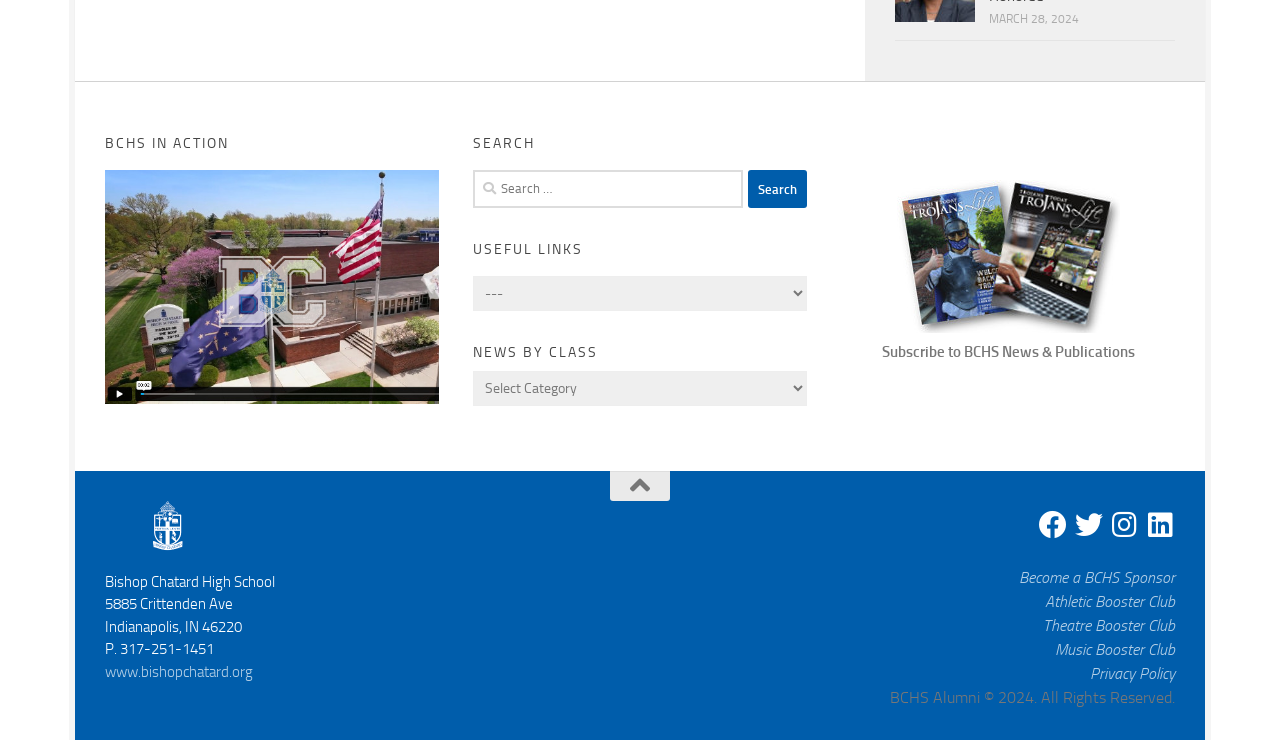What is the purpose of the search box? Please answer the question using a single word or phrase based on the image.

To search for information